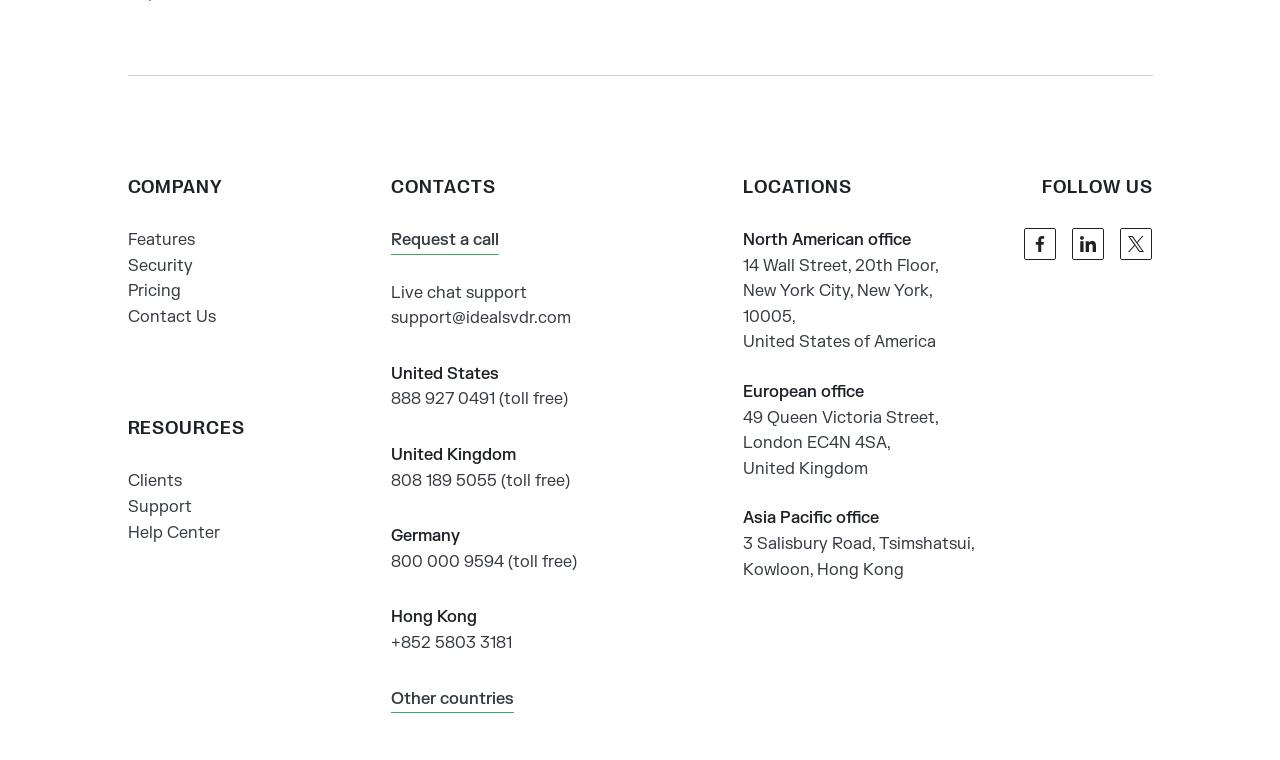Given the webpage screenshot and the description, determine the bounding box coordinates (top-left x, top-left y, bottom-right x, bottom-right y) that define the location of the UI element matching this description: Back to top

None